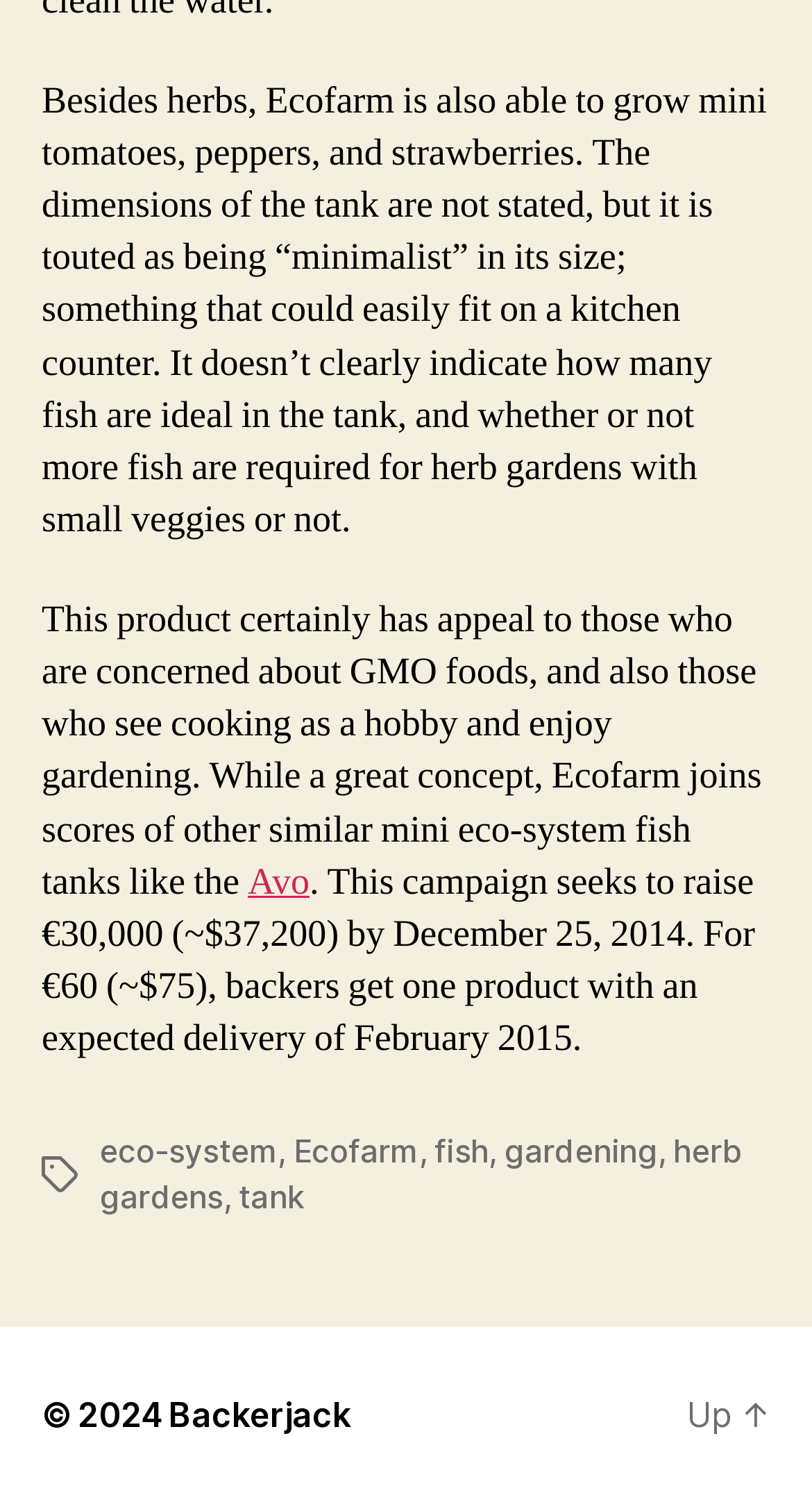Specify the bounding box coordinates for the region that must be clicked to perform the given instruction: "Check the copyright information".

[0.051, 0.927, 0.208, 0.955]